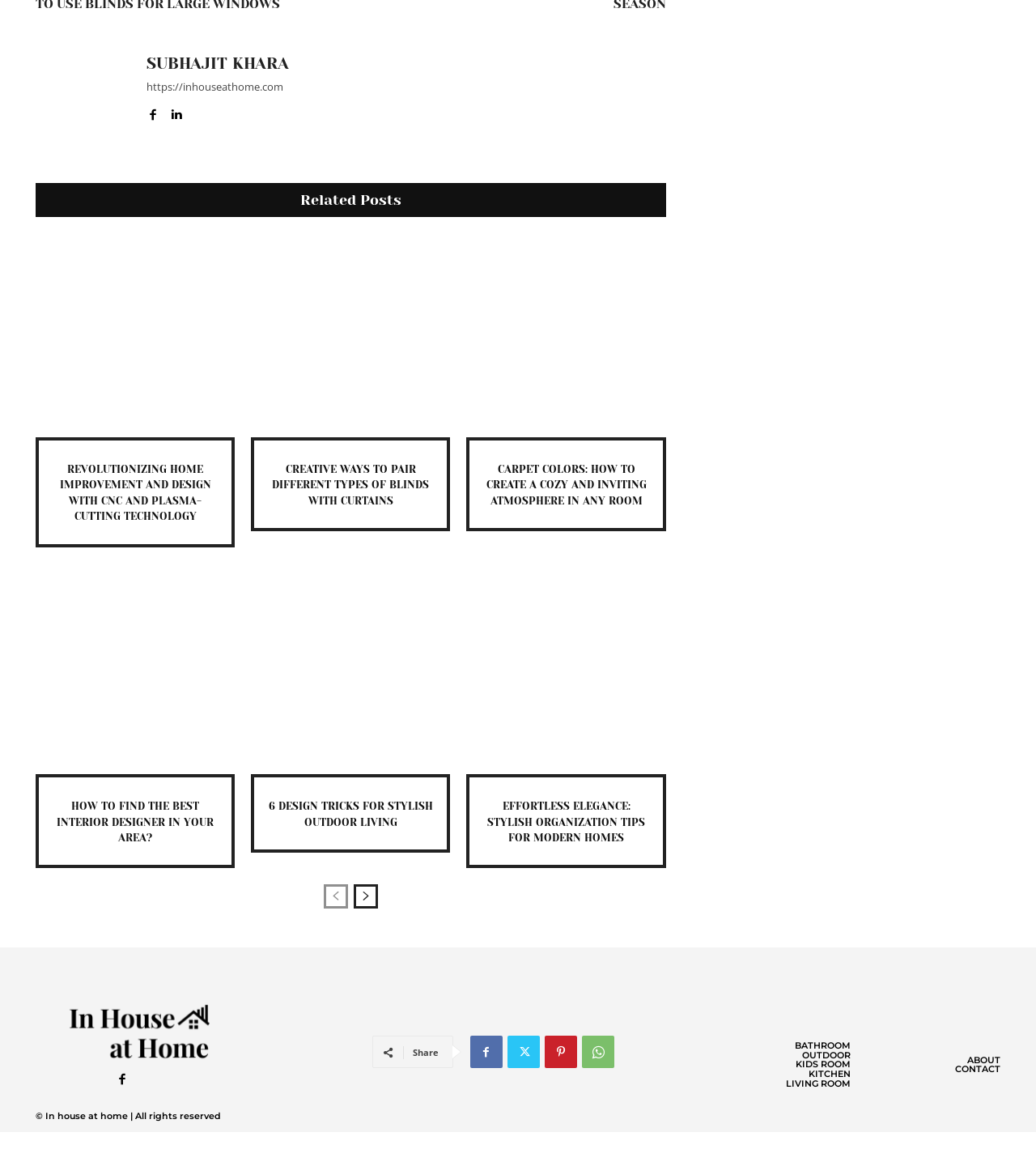Identify the bounding box coordinates of the section to be clicked to complete the task described by the following instruction: "Visit the website". The coordinates should be four float numbers between 0 and 1, formatted as [left, top, right, bottom].

[0.141, 0.067, 0.279, 0.082]